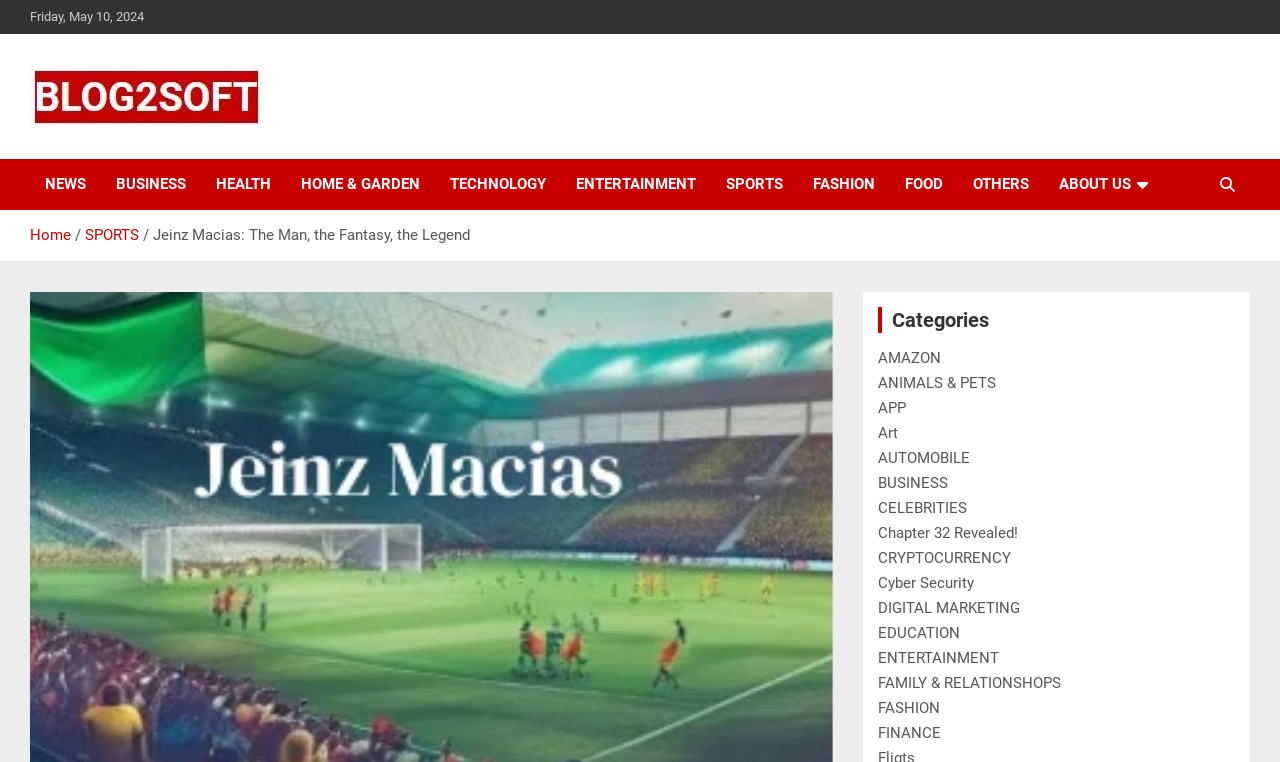Please give the bounding box coordinates of the area that should be clicked to fulfill the following instruction: "Click the NEWS link". The coordinates should be in the format of four float numbers from 0 to 1, i.e., [left, top, right, bottom].

[0.023, 0.209, 0.079, 0.276]